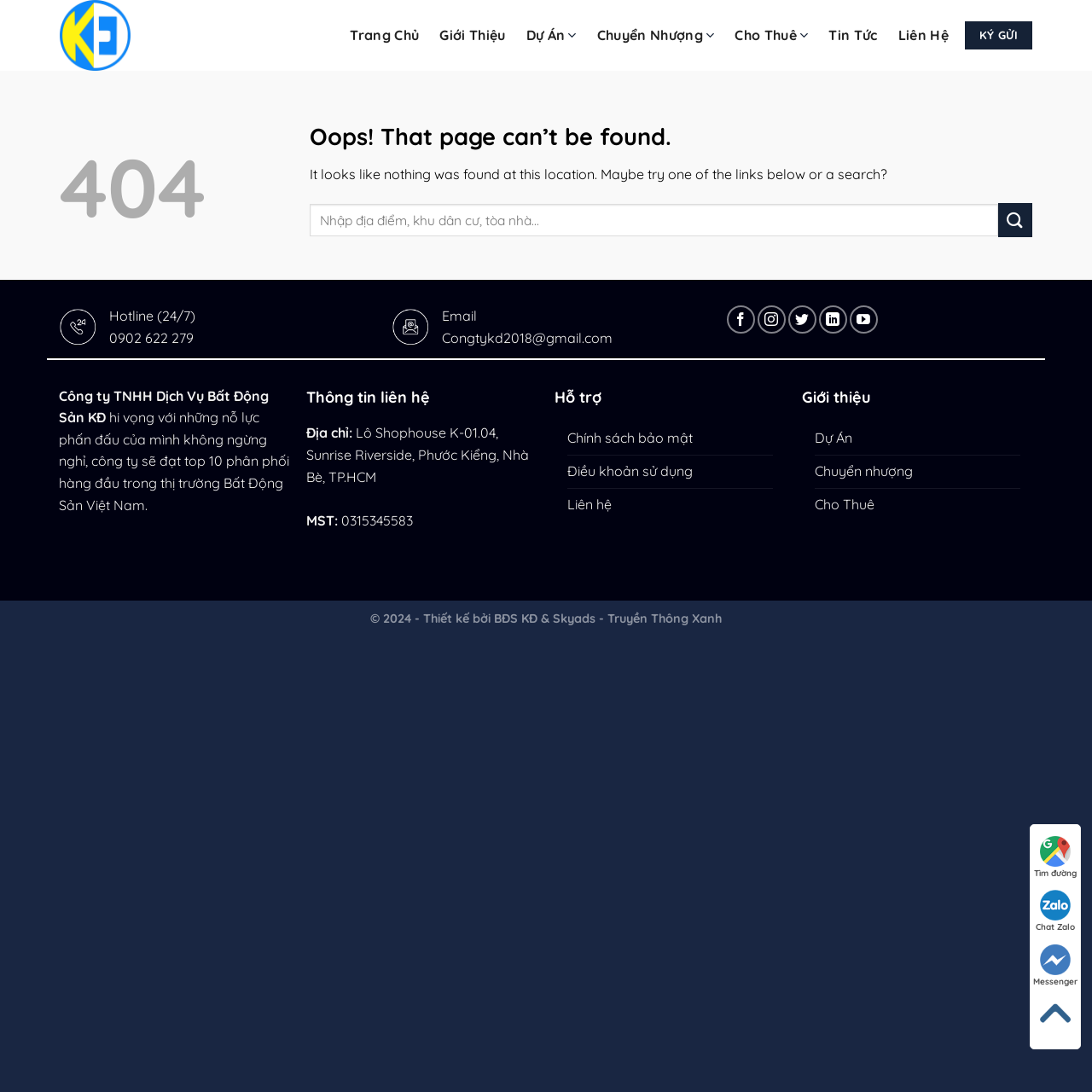What is the hotline number provided on the page?
Refer to the image and give a detailed answer to the query.

The hotline number is displayed in the contact information section of the page, along with an email address and other contact details. The number is a Vietnamese phone number, starting with 0902, which is a common prefix for mobile phone numbers in Vietnam.